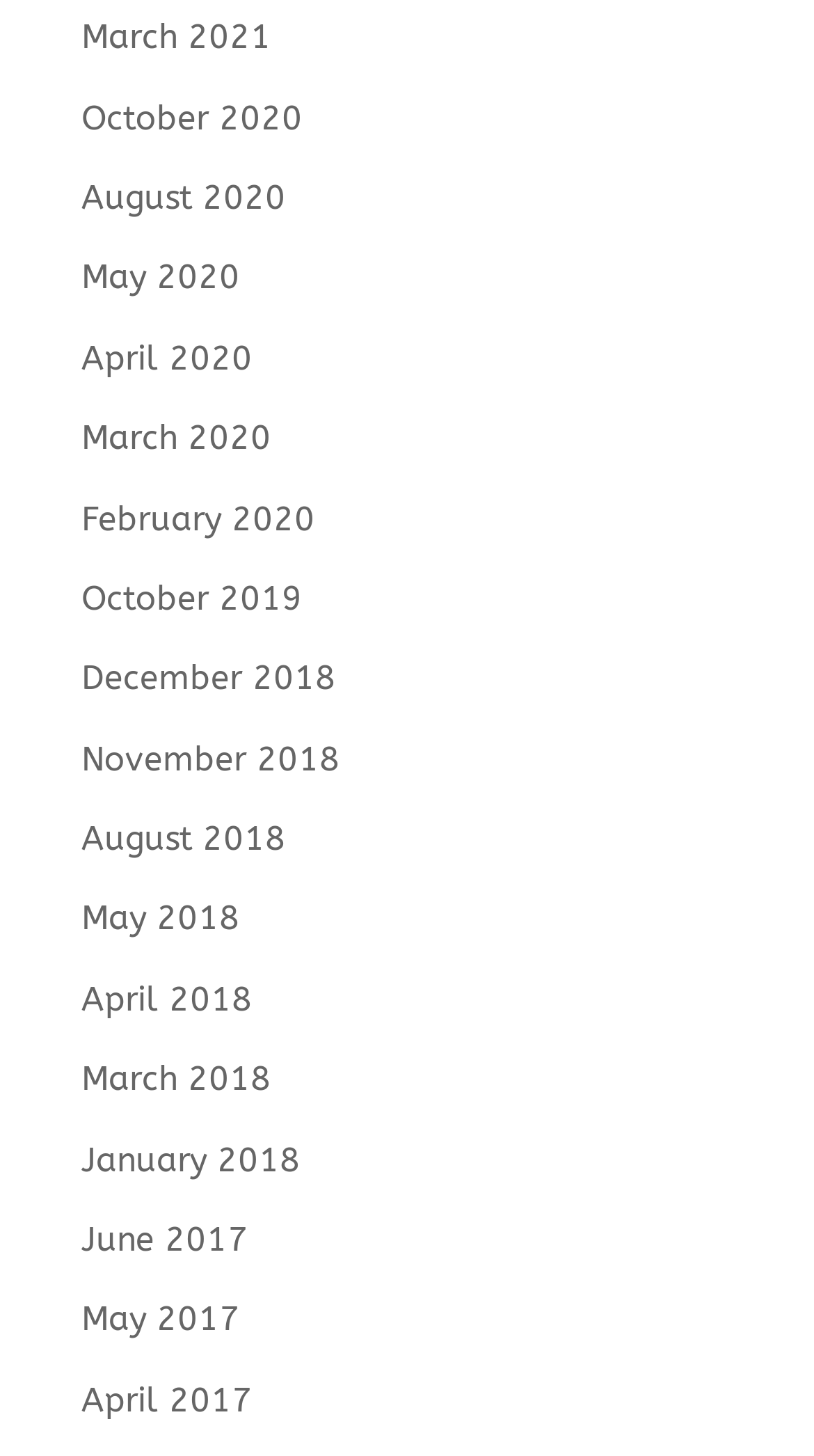Please locate the bounding box coordinates of the element's region that needs to be clicked to follow the instruction: "view April 2020". The bounding box coordinates should be provided as four float numbers between 0 and 1, i.e., [left, top, right, bottom].

[0.1, 0.232, 0.31, 0.259]